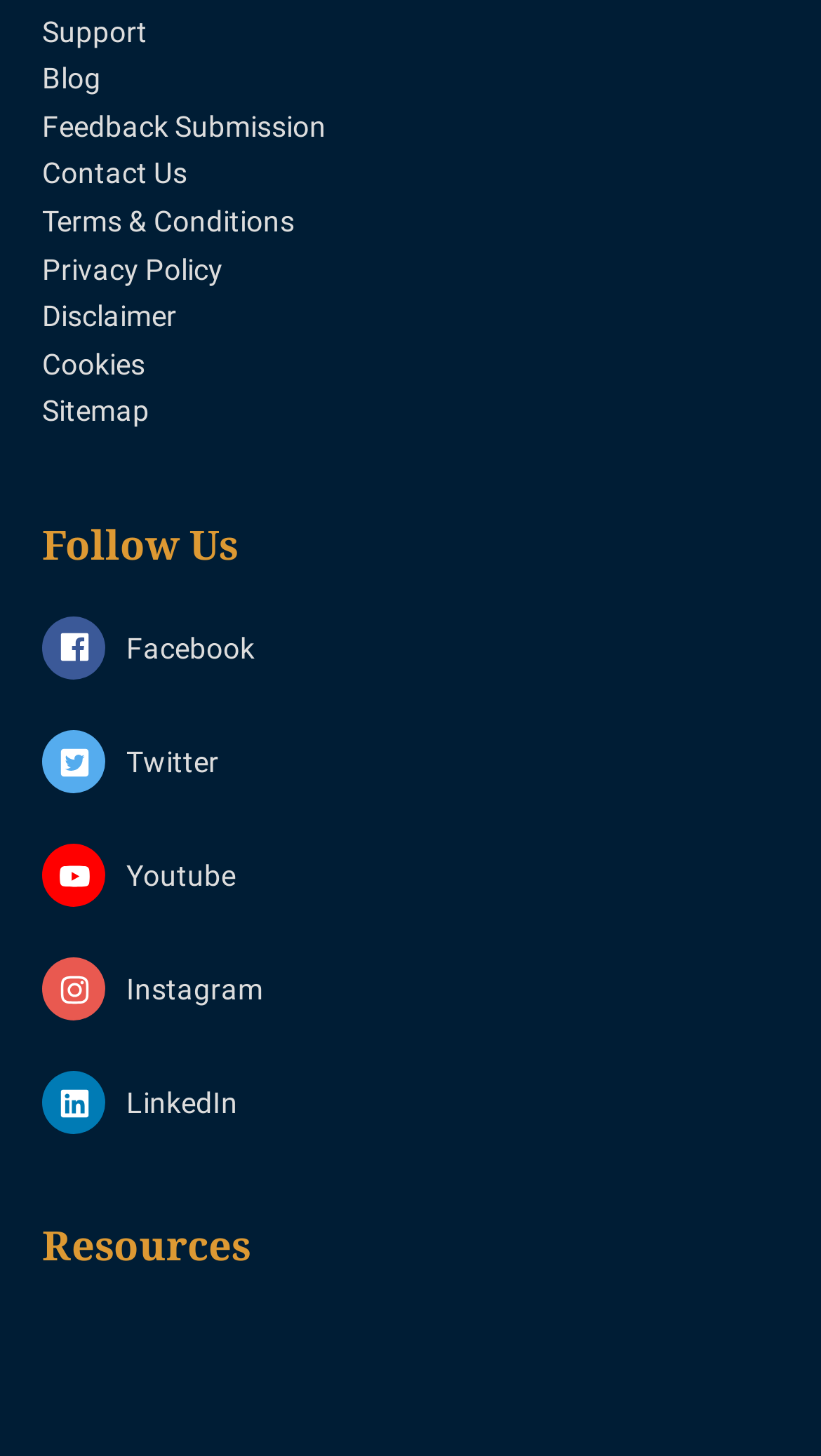Locate the bounding box coordinates of the clickable area to execute the instruction: "Click on Support". Provide the coordinates as four float numbers between 0 and 1, represented as [left, top, right, bottom].

[0.051, 0.01, 0.179, 0.033]